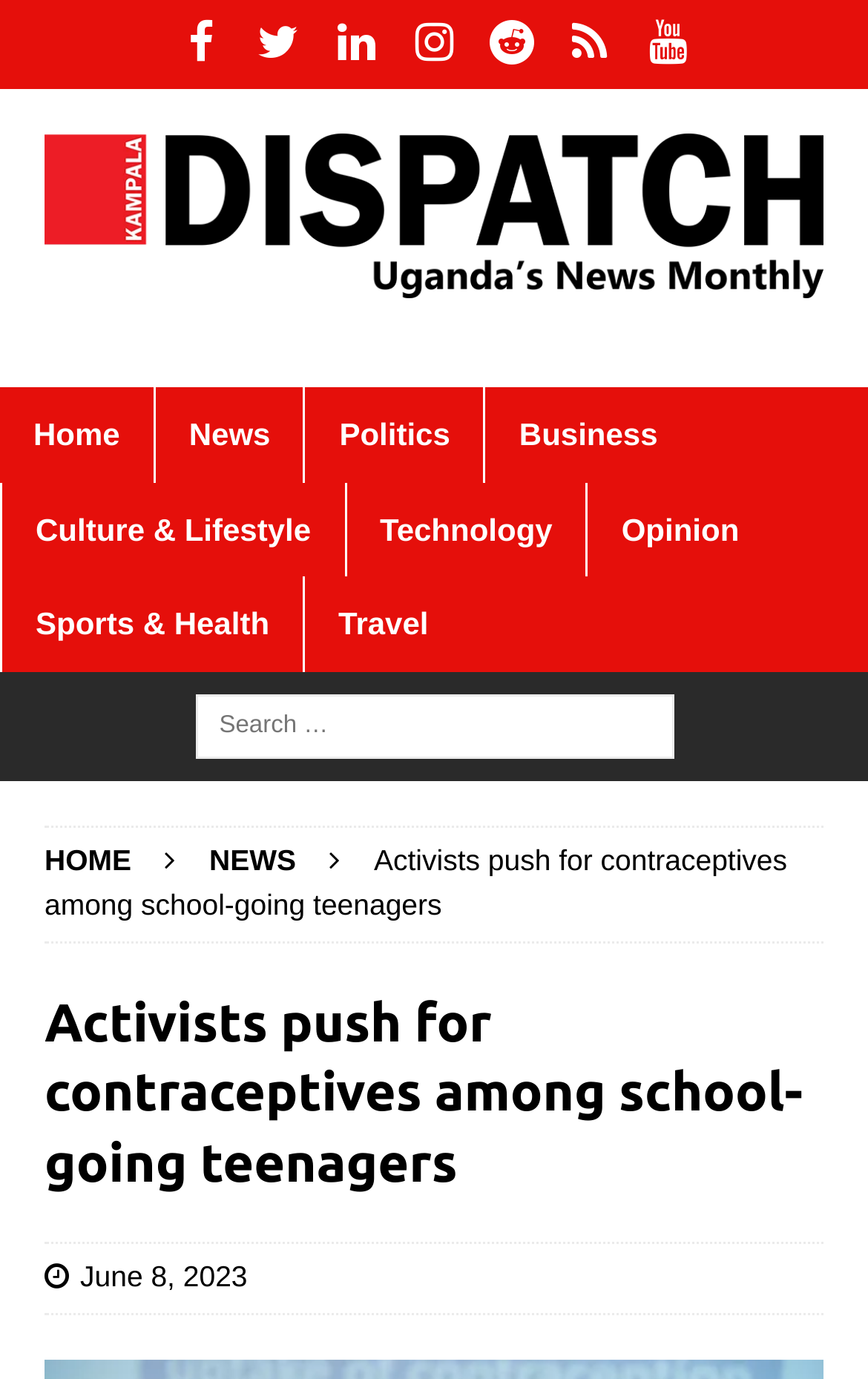Determine the bounding box coordinates of the UI element described below. Use the format (top-left x, top-left y, bottom-right x, bottom-right y) with floating point numbers between 0 and 1: LinkedIn

[0.365, 0.0, 0.455, 0.065]